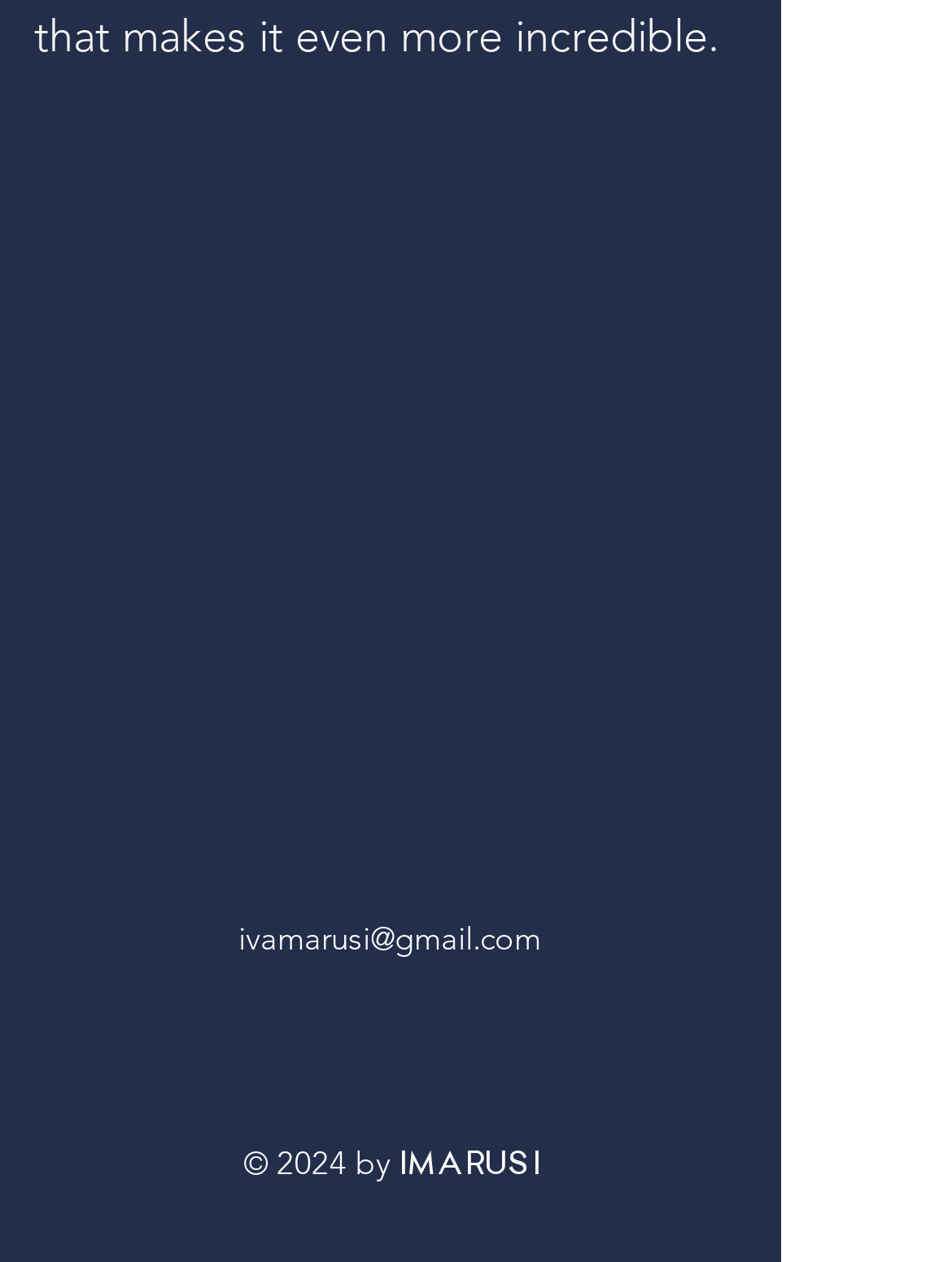Extract the bounding box coordinates for the described element: "aria-label="Instagram"". The coordinates should be represented as four float numbers between 0 and 1: [left, top, right, bottom].

[0.364, 0.798, 0.454, 0.865]